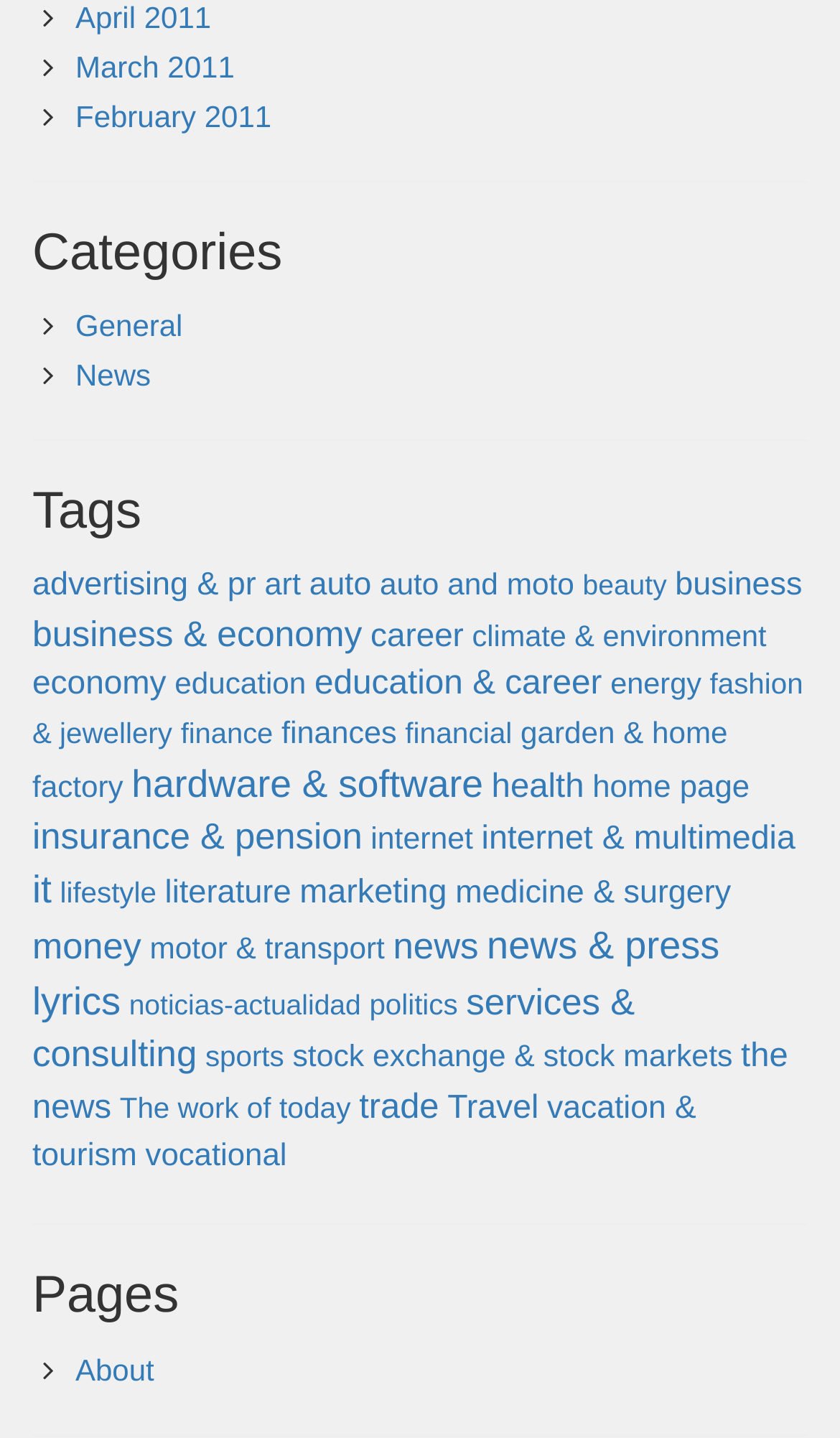Please provide a brief answer to the question using only one word or phrase: 
What is the last link listed under the 'Pages' section?

About